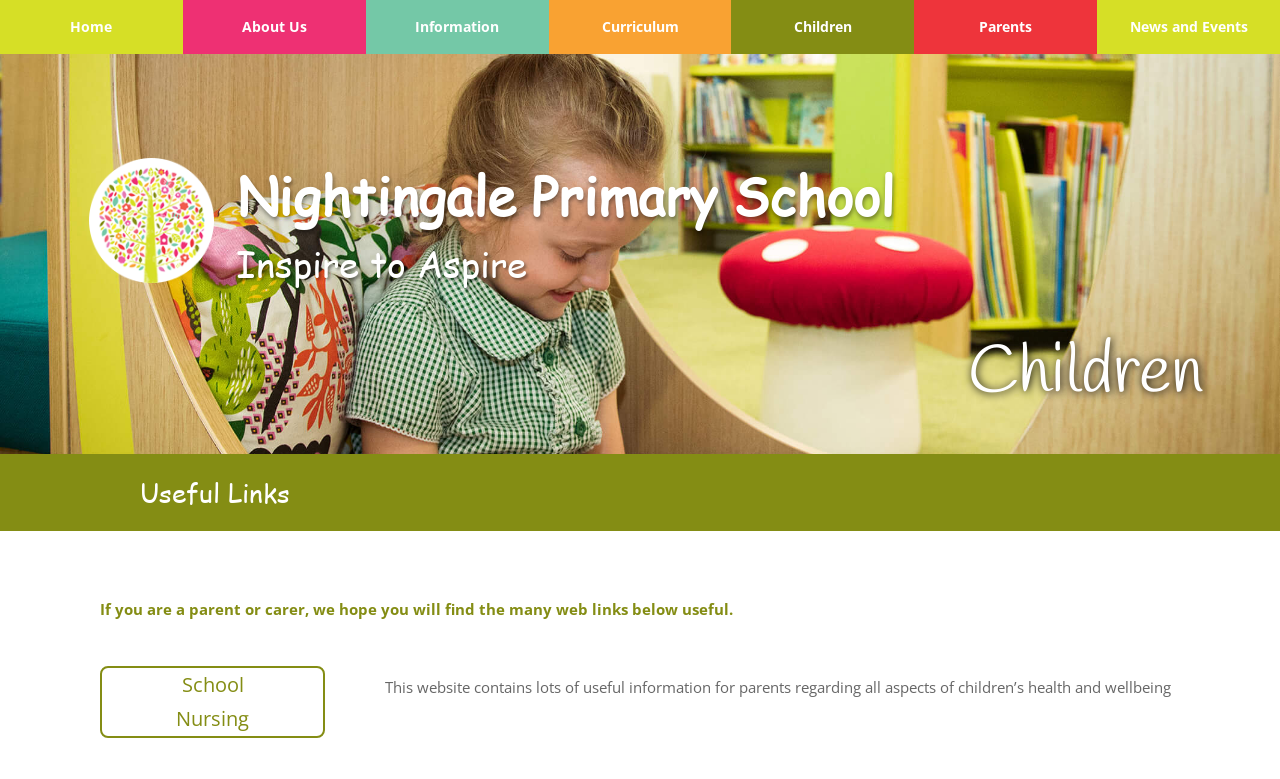Utilize the information from the image to answer the question in detail:
What is the first link in the top navigation bar?

I found the answer by looking at the link elements at the top of the webpage. The first link element has the text 'Home' at coordinates [0.0, 0.0, 0.143, 0.069]. This is likely to be the first link in the top navigation bar.